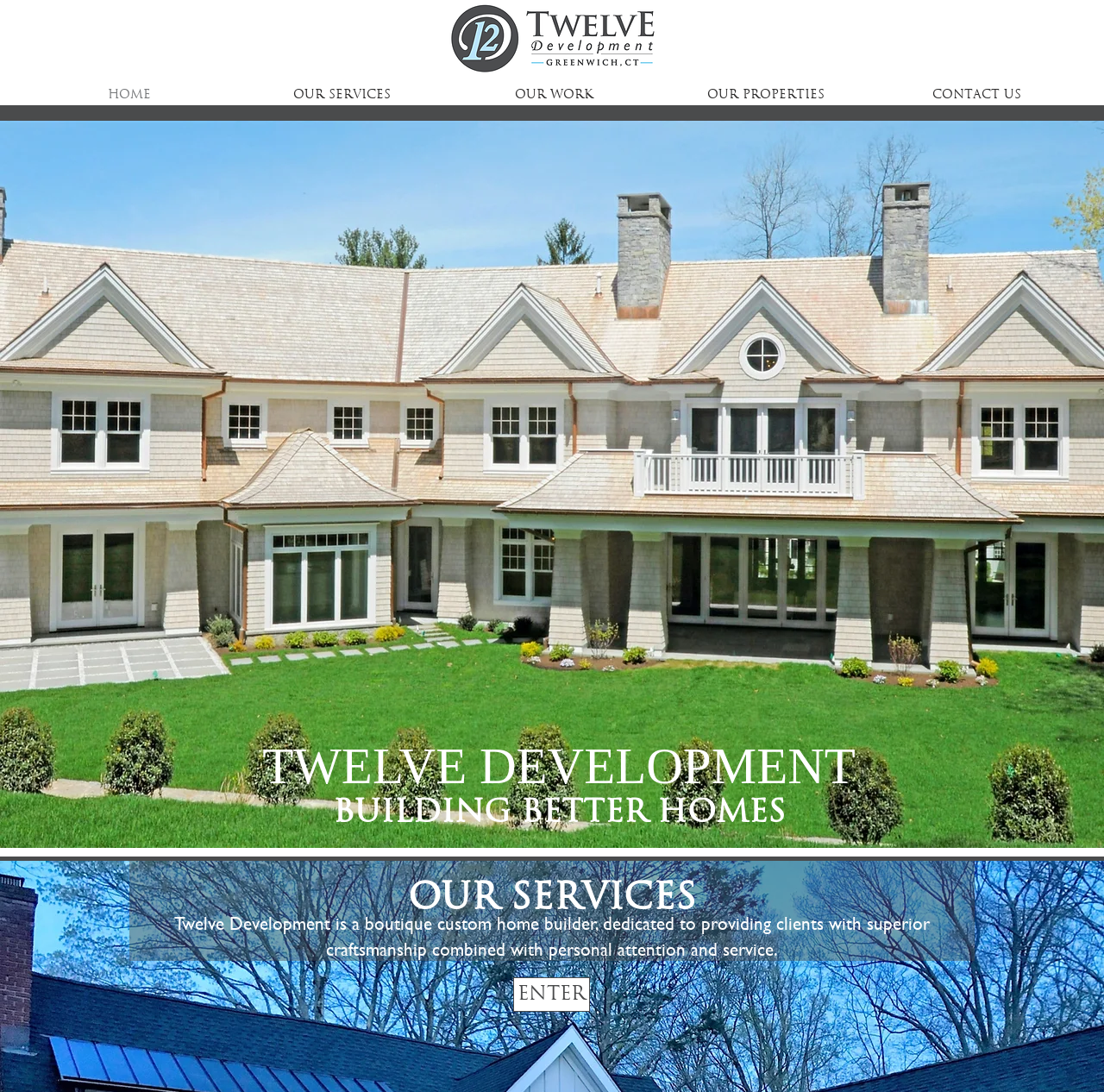What is the purpose of the 'ENTER' button?
Ensure your answer is thorough and detailed.

The 'ENTER' button is located below the 'Our Services' section, suggesting that it is a call-to-action to encourage visitors to learn more about Twelve Development's services.